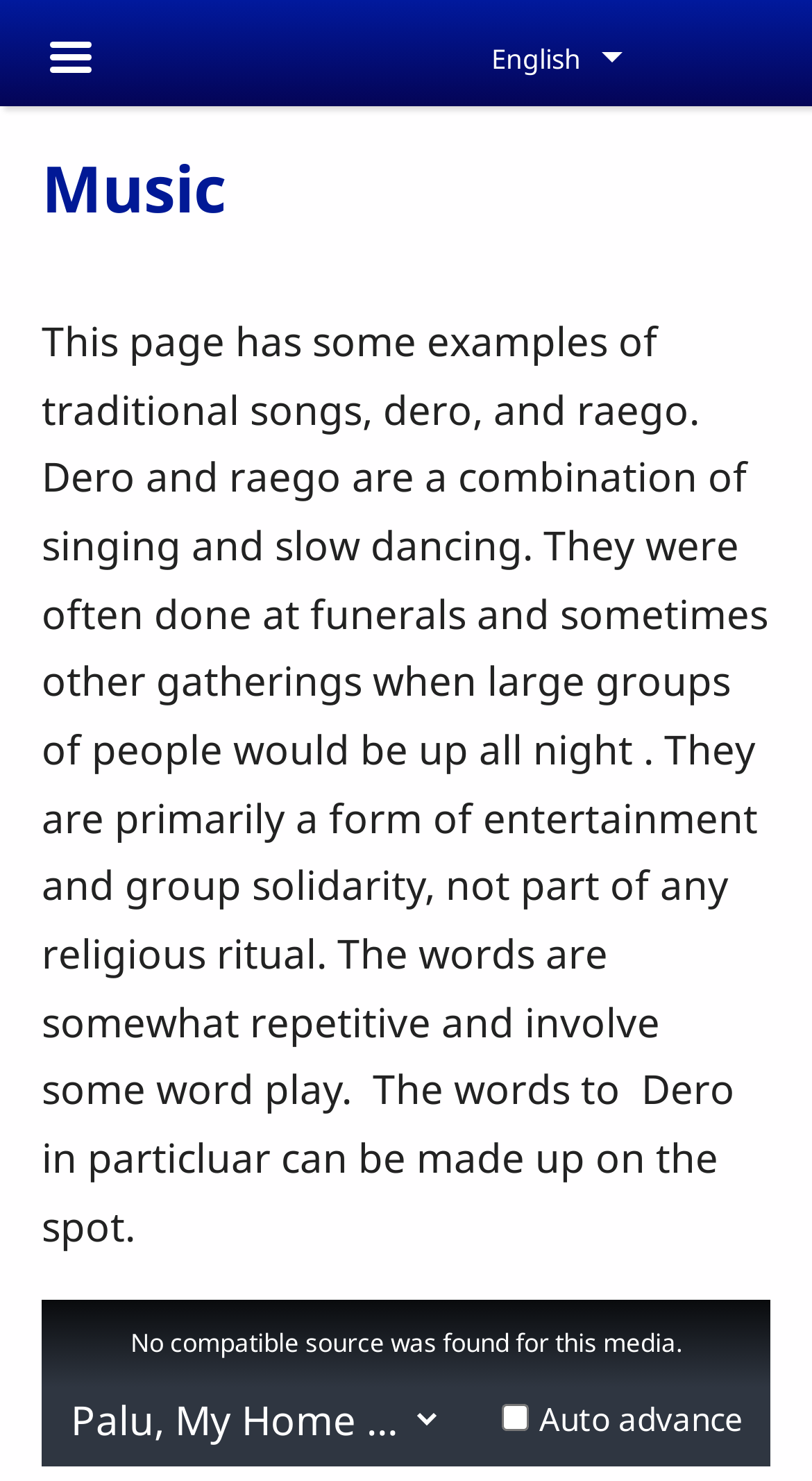Respond to the question below with a single word or phrase:
What is the language currently selected?

English